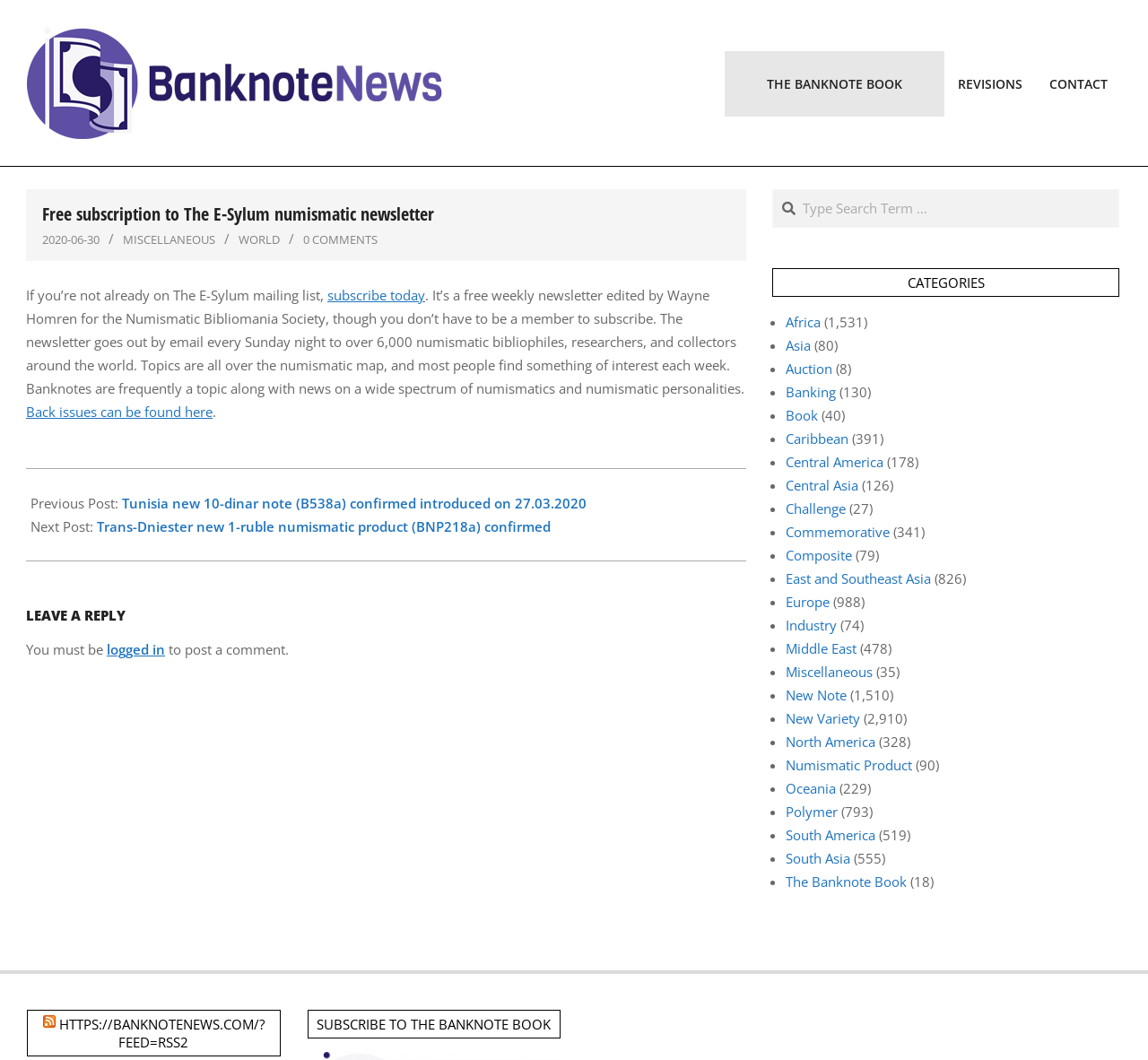Identify and provide the text content of the webpage's primary headline.

Free subscription to The E-Sylum numismatic newsletter